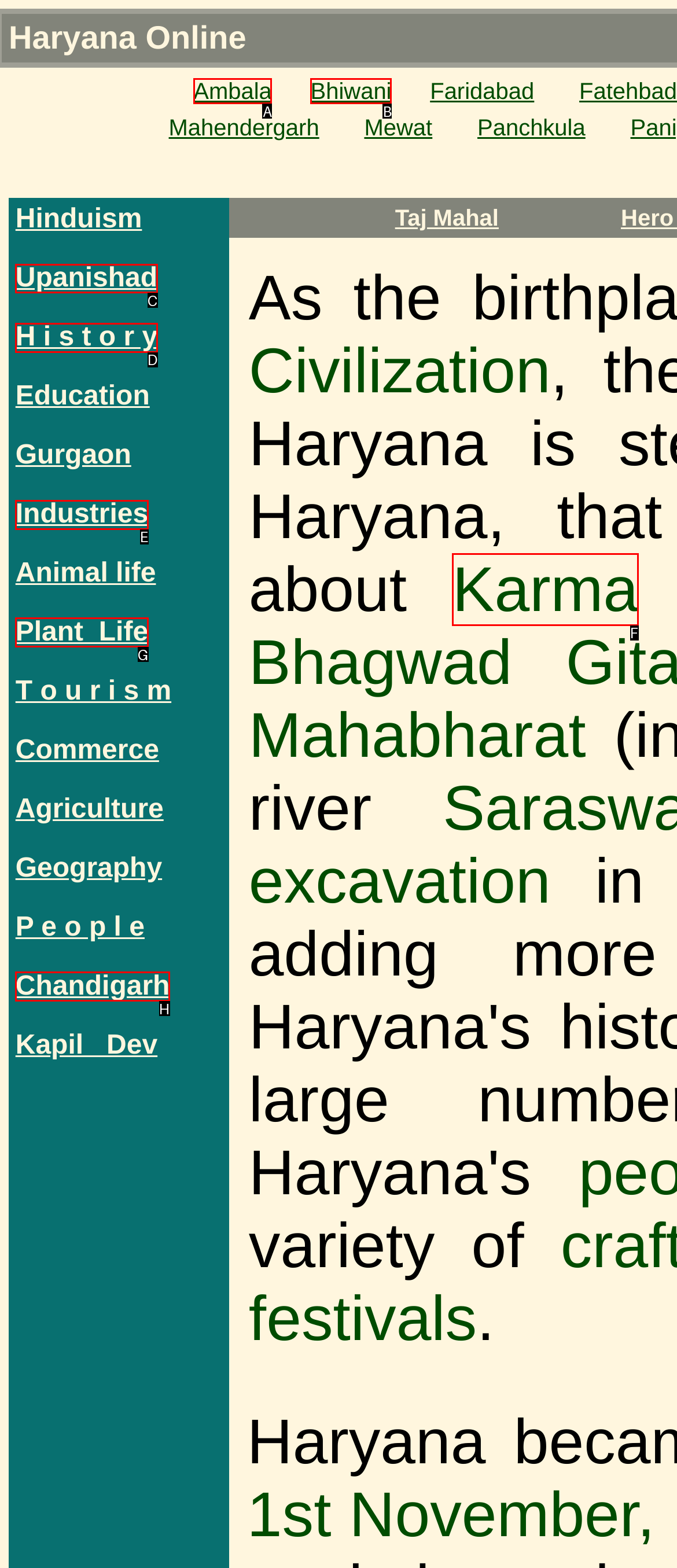To complete the task: Discover Karma, which option should I click? Answer with the appropriate letter from the provided choices.

F